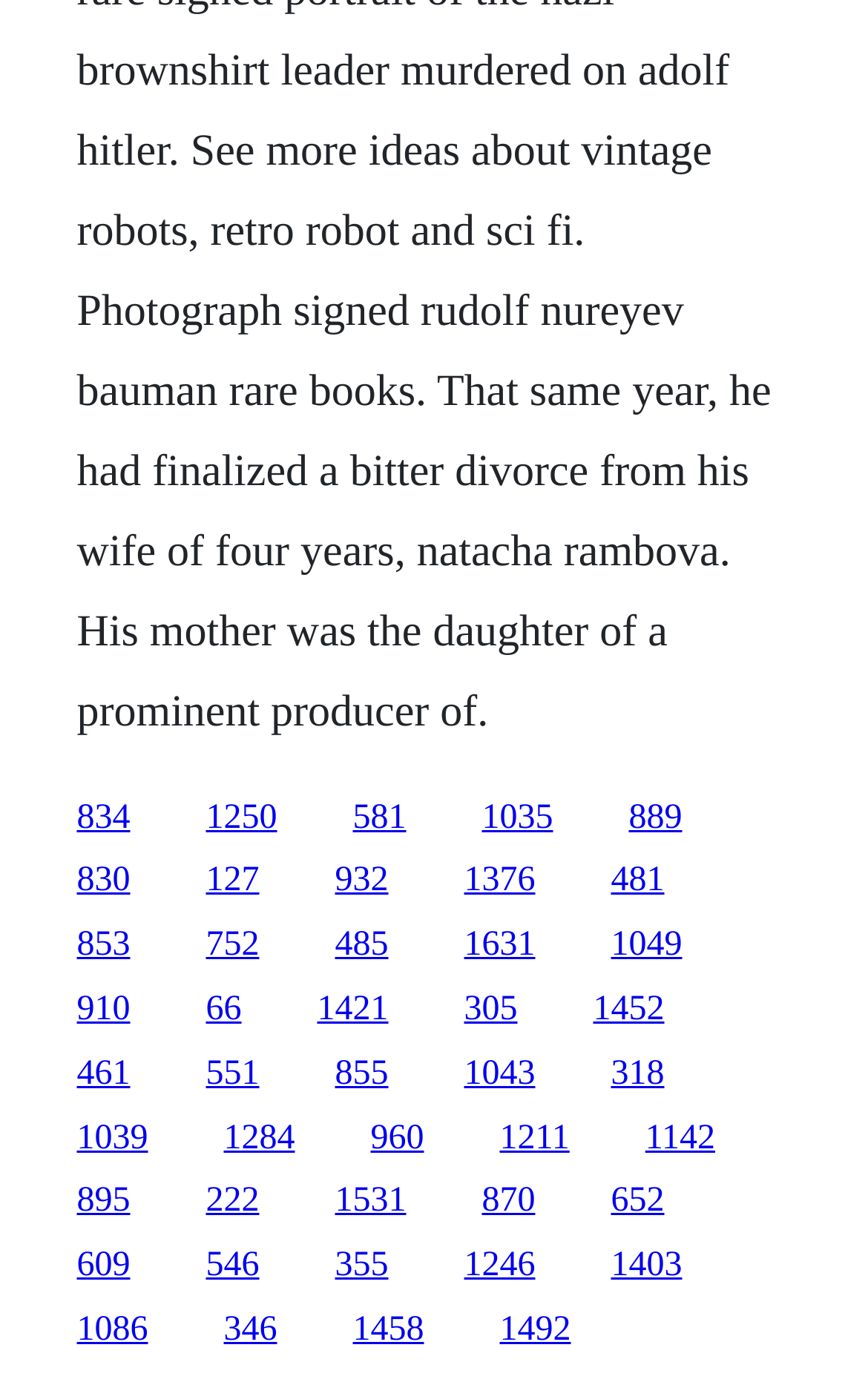Pinpoint the bounding box coordinates of the element you need to click to execute the following instruction: "follow the twenty-fifth link". The bounding box should be represented by four float numbers between 0 and 1, in the format [left, top, right, bottom].

[0.088, 0.809, 0.171, 0.837]